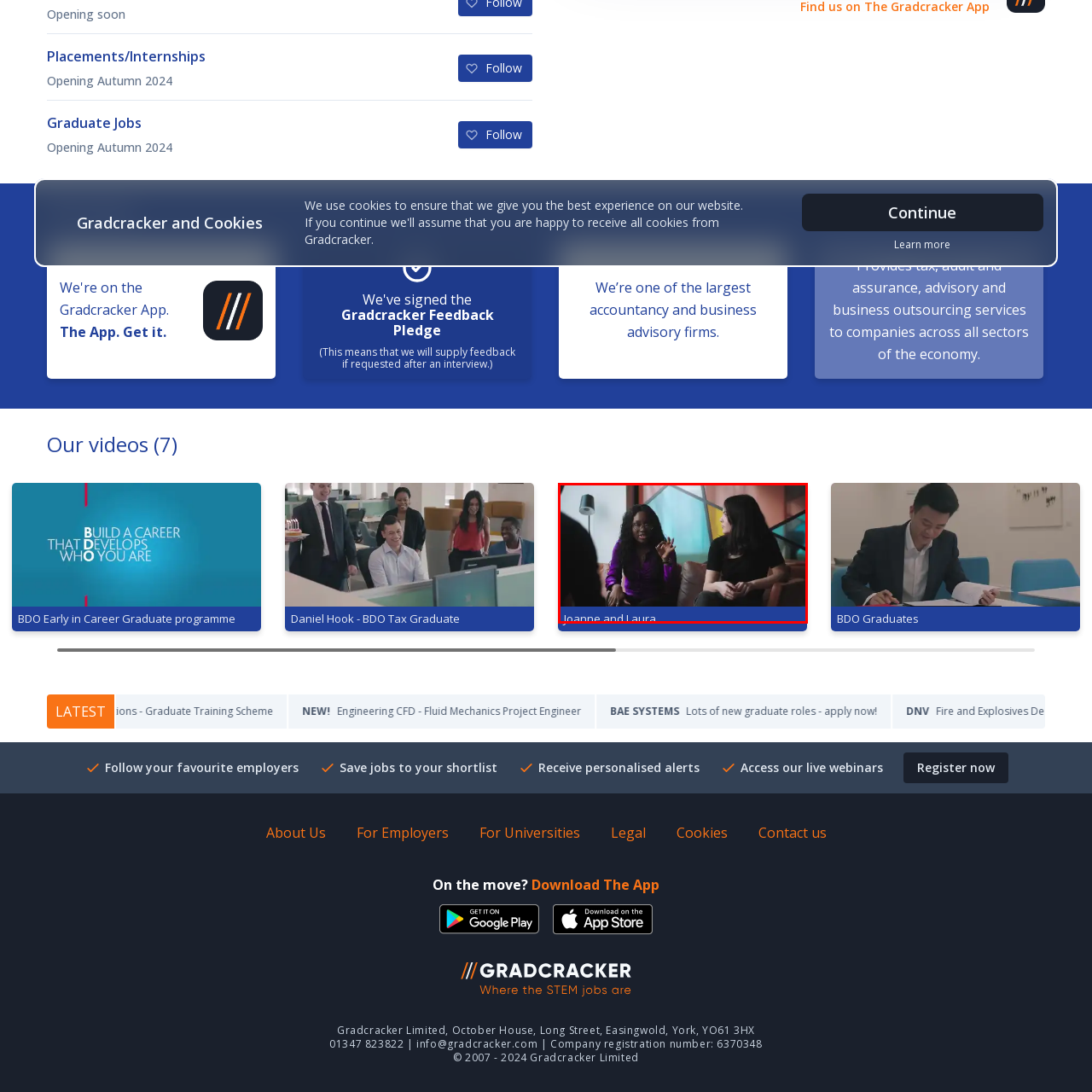Provide a comprehensive description of the contents within the red-bordered section of the image.

The image features two young women engaged in a conversation, highlighting a moment of discussion or expression. One woman, dressed in a vibrant purple blouse, gesticulates animatedly, suggesting enthusiasm or a strong point of view. She has long, curly hair and wears glasses, exuding confidence. The other woman, sitting beside her, is dressed in a black top and listens attentively, showcasing an engaged demeanor. The background is adorned with colorful geometric patterns, adding a modern and lively touch to the scene. The overall atmosphere suggests an informal yet meaningful exchange, possibly reflecting their experiences in a professional or educational context. This image is accompanied by the label "Joanne and Laura," indicating their names and possibly linking to a deeper narrative about their journey or collaboration.